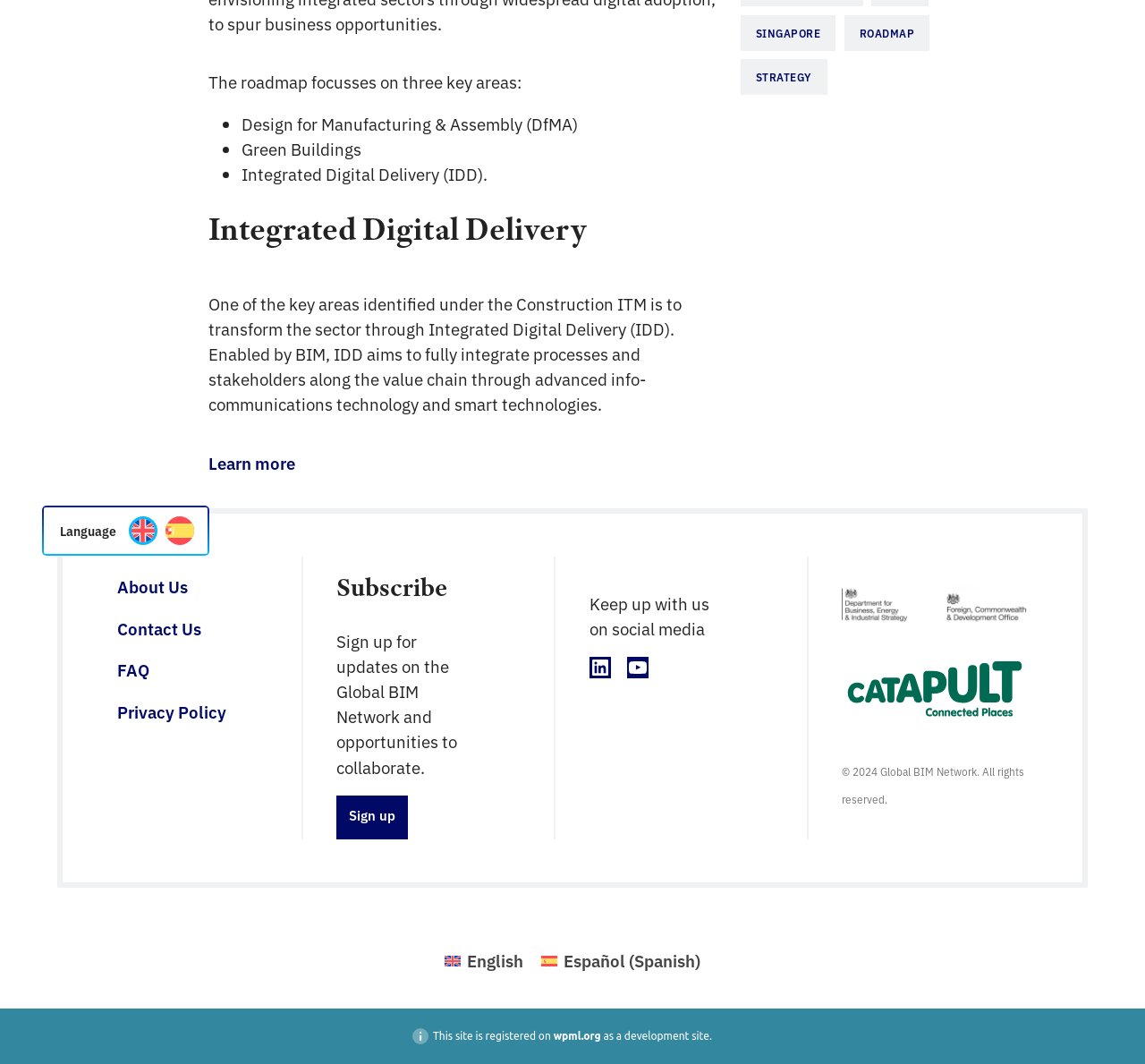Determine the bounding box for the described HTML element: "Privacy Policy". Ensure the coordinates are four float numbers between 0 and 1 in the format [left, top, right, bottom].

[0.103, 0.657, 0.198, 0.68]